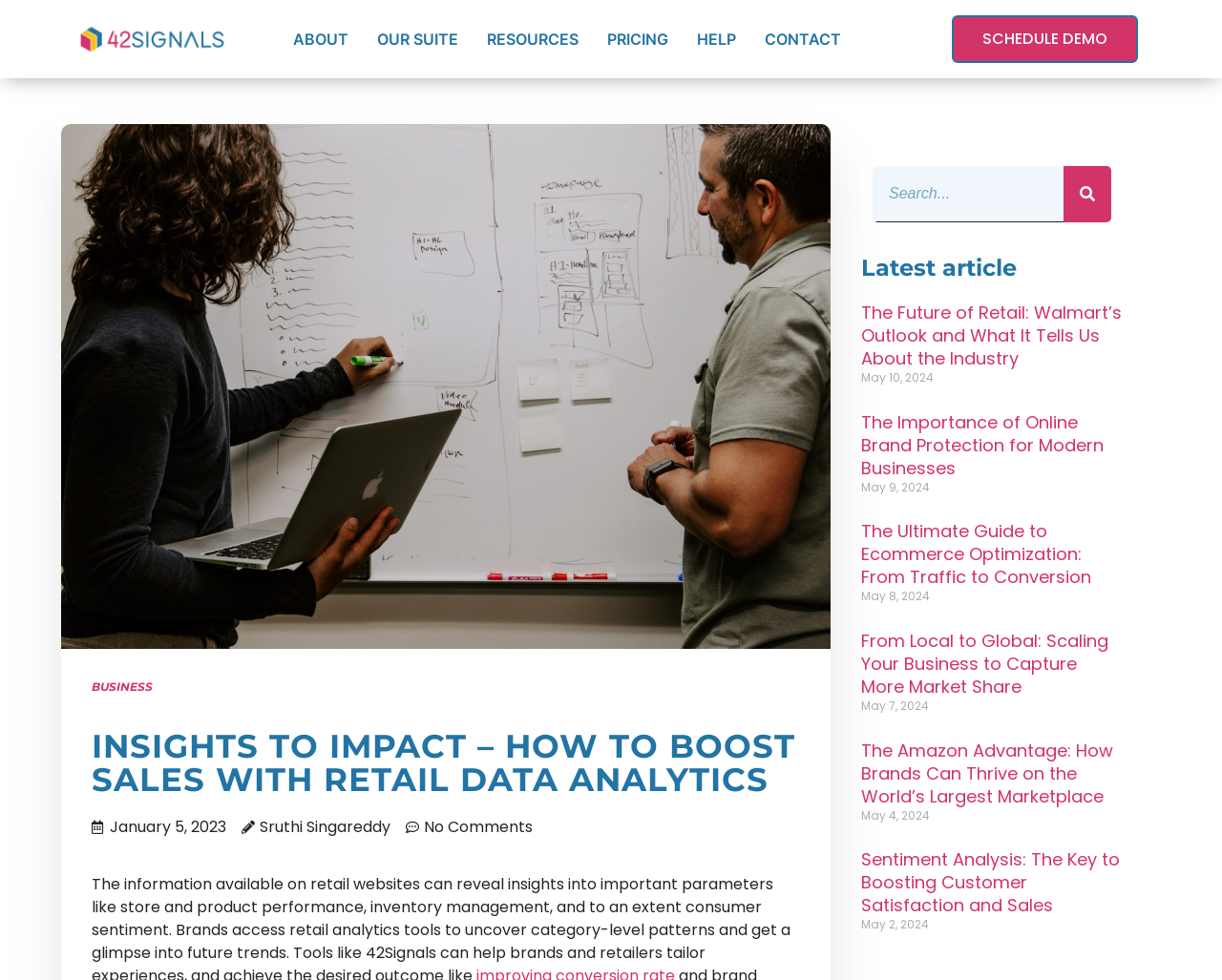What is the date of the article 'The Future of Retail: Walmart’s Outlook and What It Tells Us About the Industry'?
Using the details from the image, give an elaborate explanation to answer the question.

The date of the article 'The Future of Retail: Walmart’s Outlook and What It Tells Us About the Industry' is May 10, 2024, which is located below the title of the article.